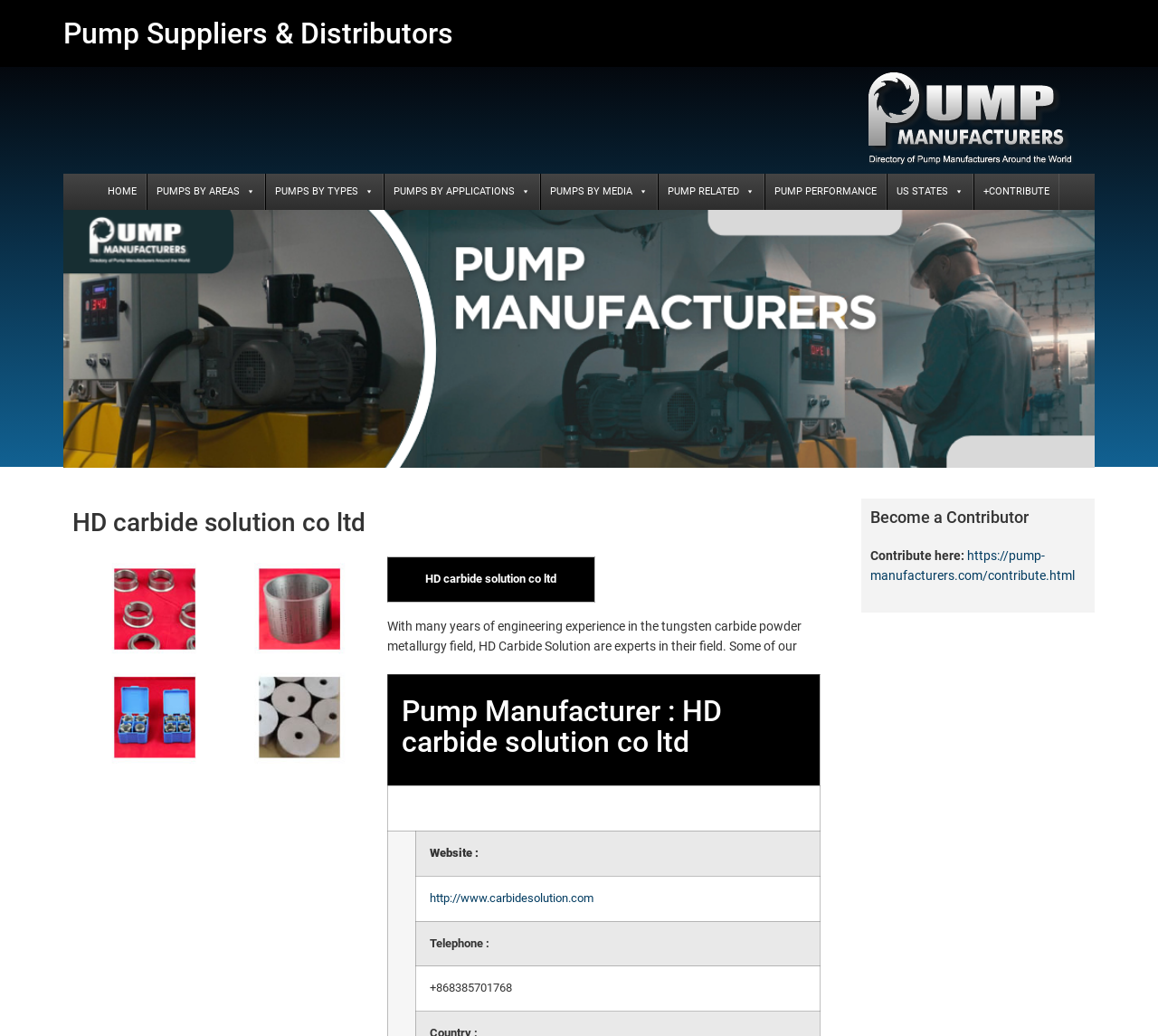Pinpoint the bounding box coordinates of the area that should be clicked to complete the following instruction: "Go to HOME". The coordinates must be given as four float numbers between 0 and 1, i.e., [left, top, right, bottom].

[0.085, 0.168, 0.127, 0.203]